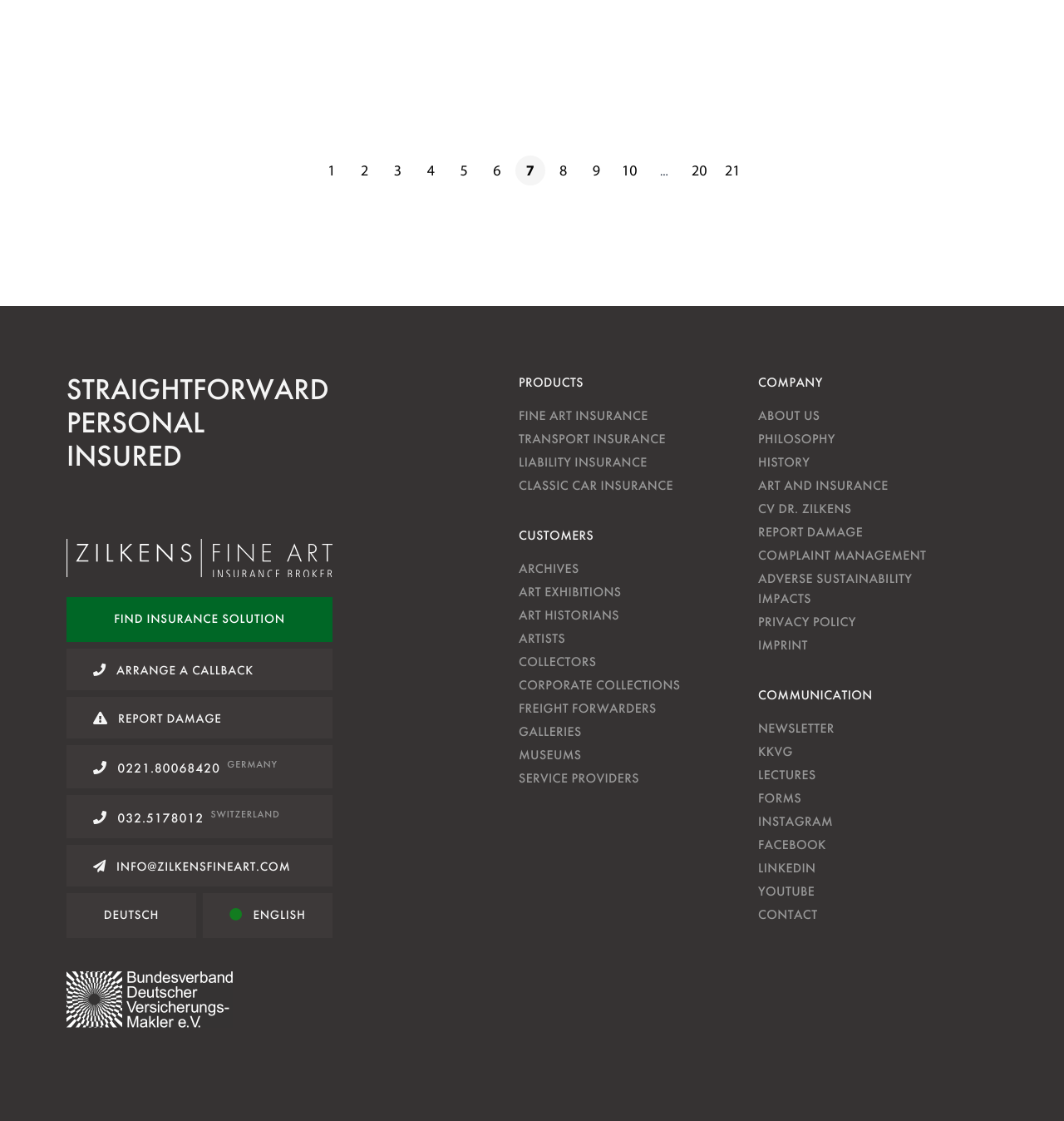Identify the bounding box for the UI element described as: "Cookie settings". Ensure the coordinates are four float numbers between 0 and 1, formatted as [left, top, right, bottom].

None